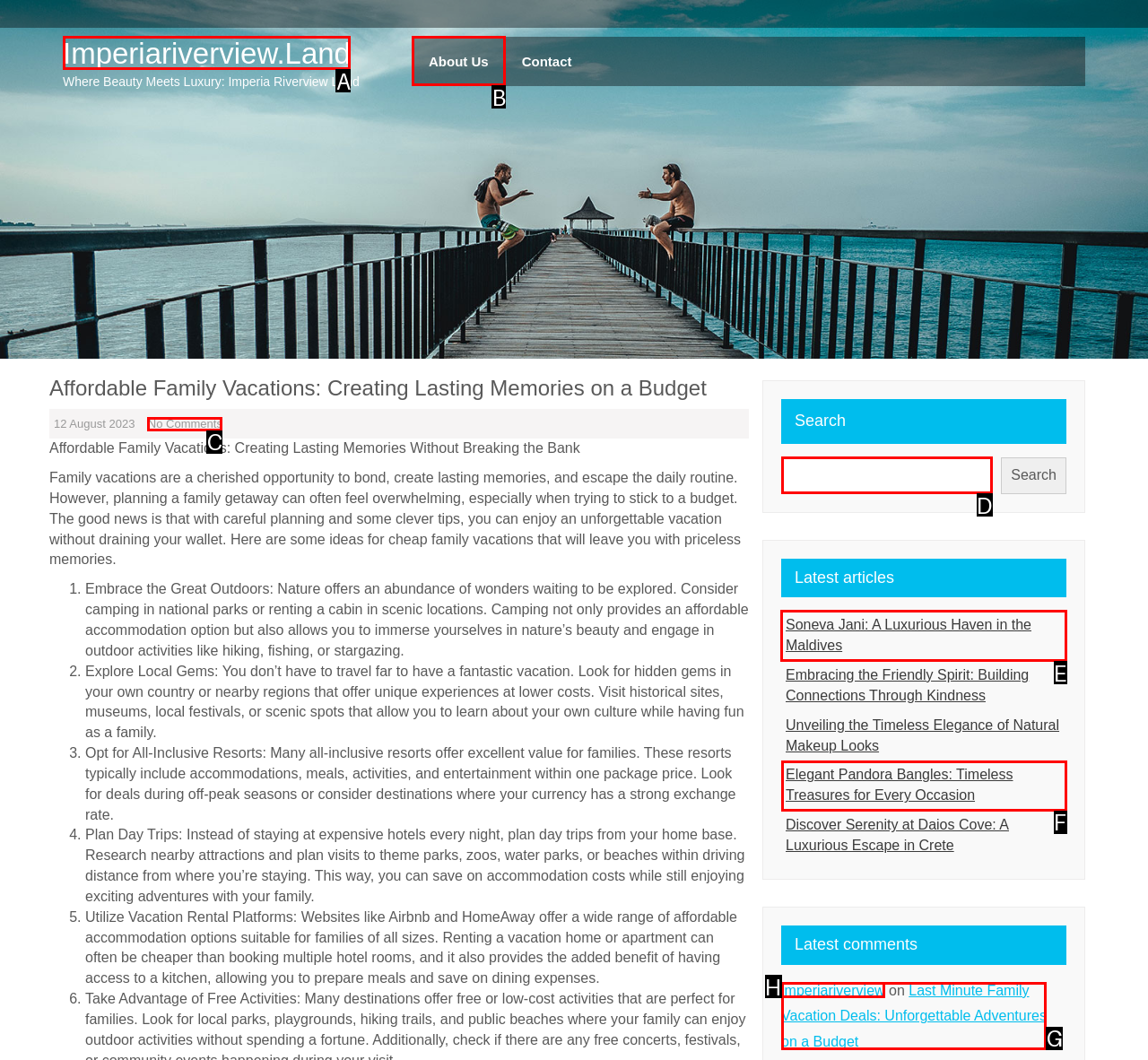Choose the UI element you need to click to carry out the task: Read the article 'Soneva Jani: A Luxurious Haven in the Maldives'.
Respond with the corresponding option's letter.

E